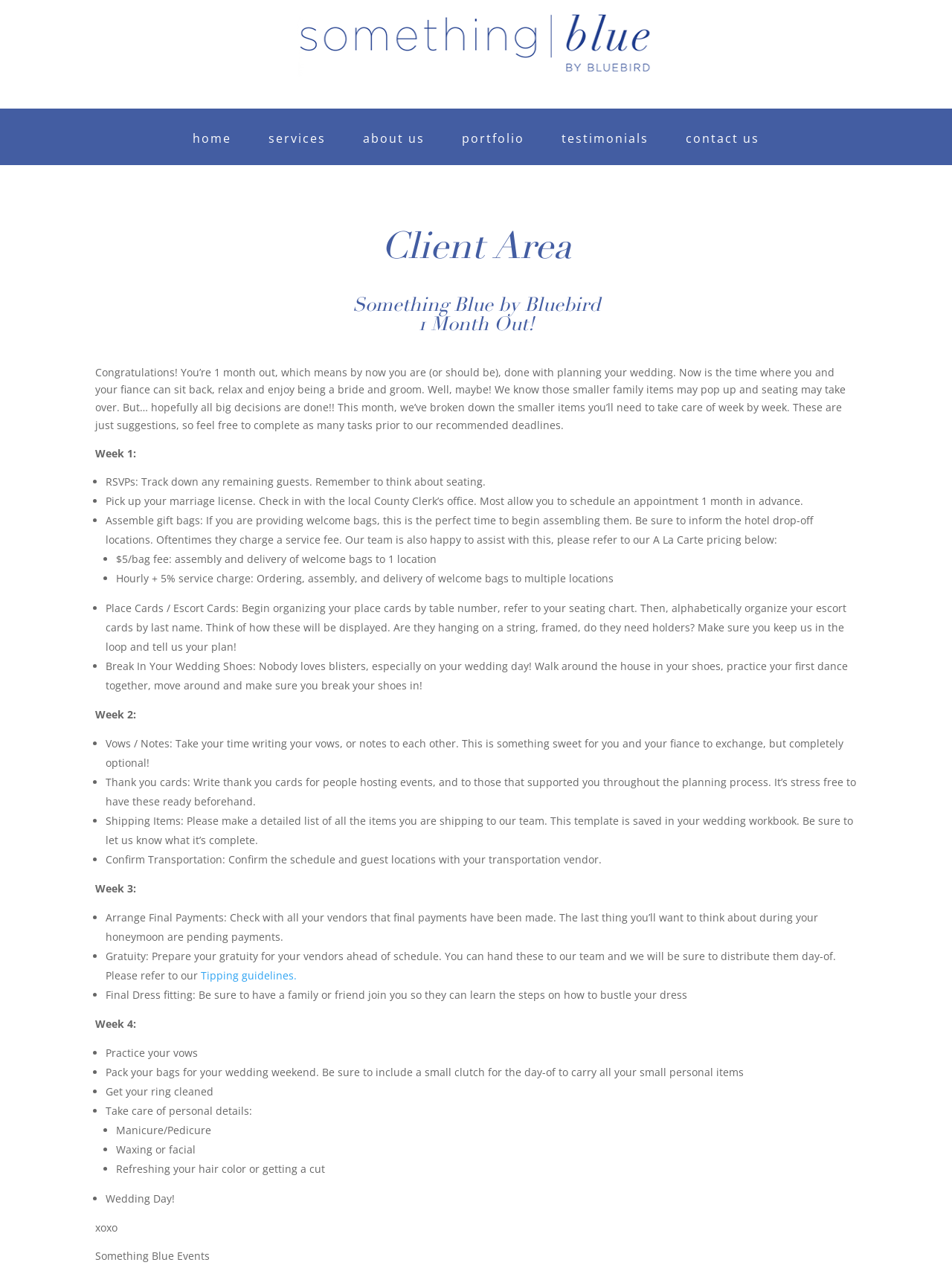Respond with a single word or short phrase to the following question: 
What is the current month in the wedding planning process?

1 month out